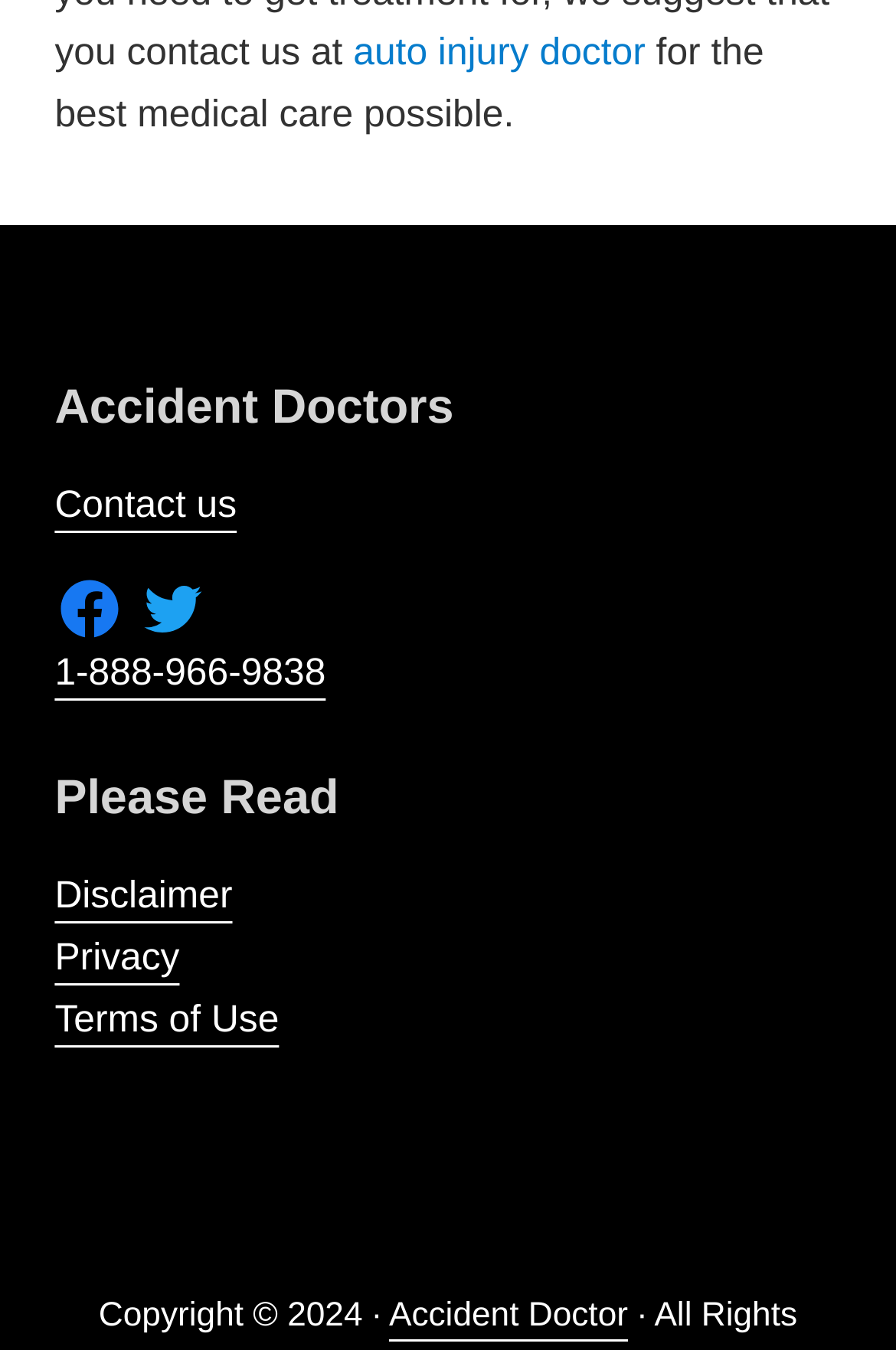Indicate the bounding box coordinates of the element that must be clicked to execute the instruction: "call the accident doctor hotline". The coordinates should be given as four float numbers between 0 and 1, i.e., [left, top, right, bottom].

[0.061, 0.481, 0.364, 0.514]